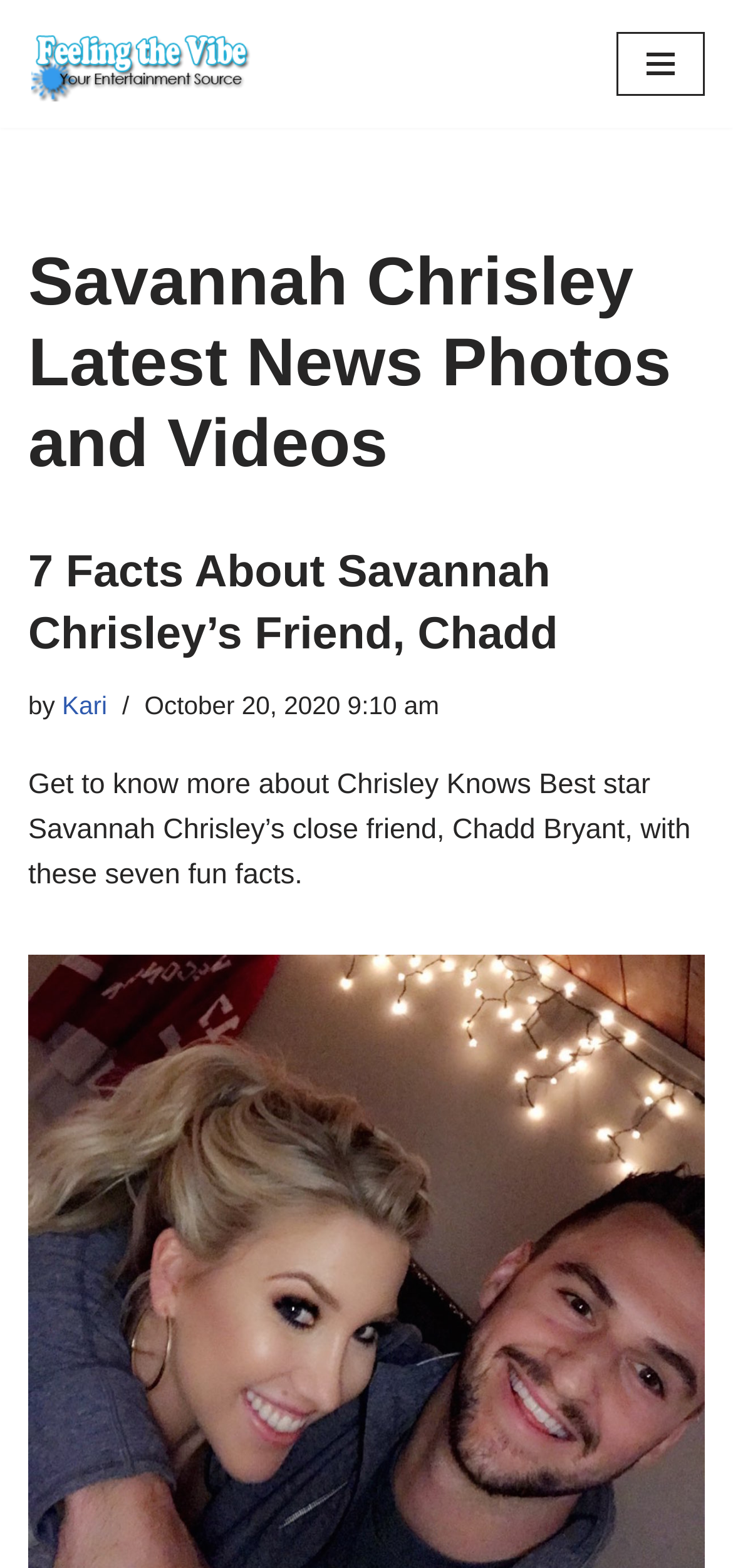Using the element description provided, determine the bounding box coordinates in the format (top-left x, top-left y, bottom-right x, bottom-right y). Ensure that all values are floating point numbers between 0 and 1. Element description: Kari

[0.085, 0.441, 0.146, 0.459]